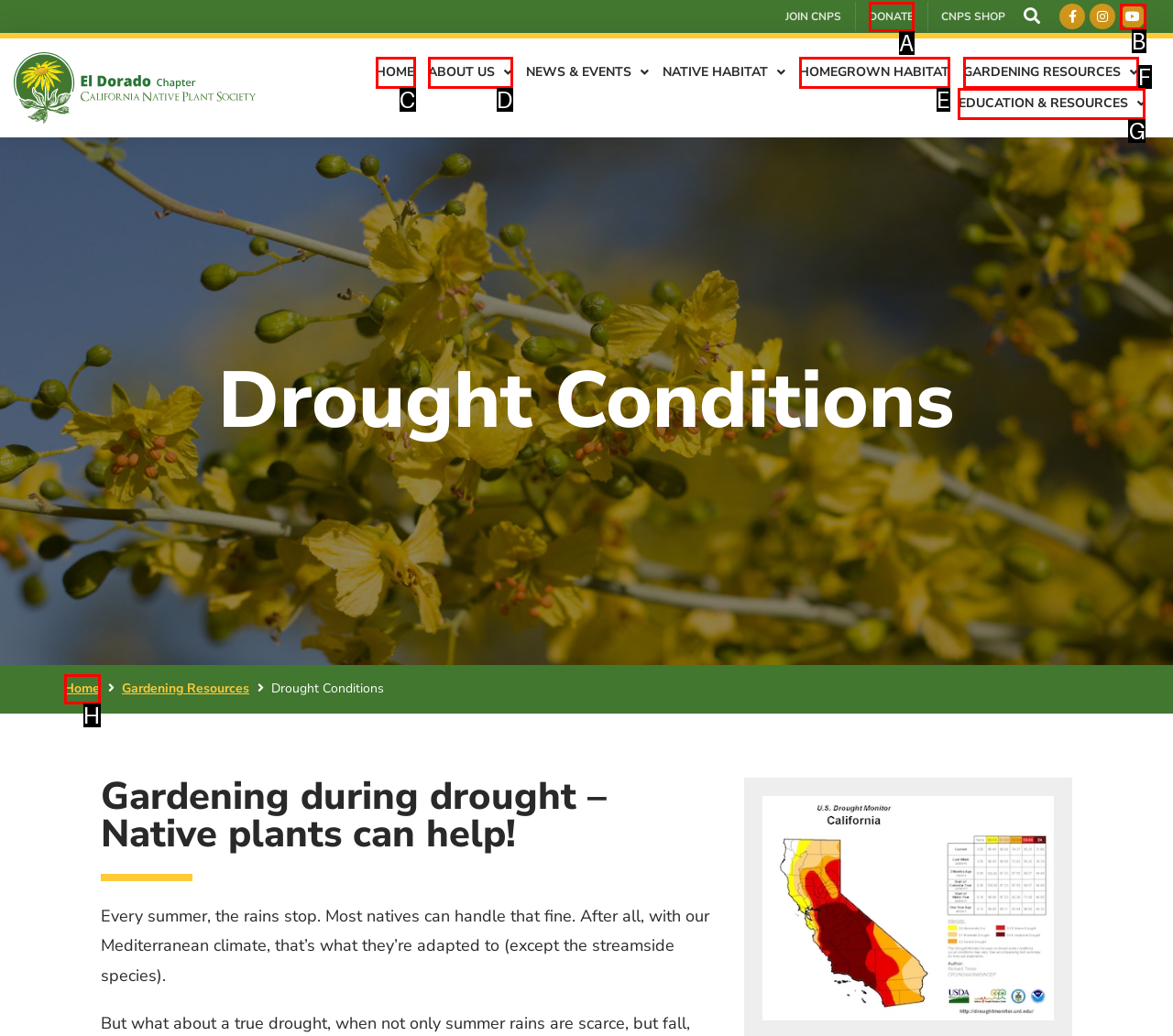To execute the task: Go to HOME page, which one of the highlighted HTML elements should be clicked? Answer with the option's letter from the choices provided.

C